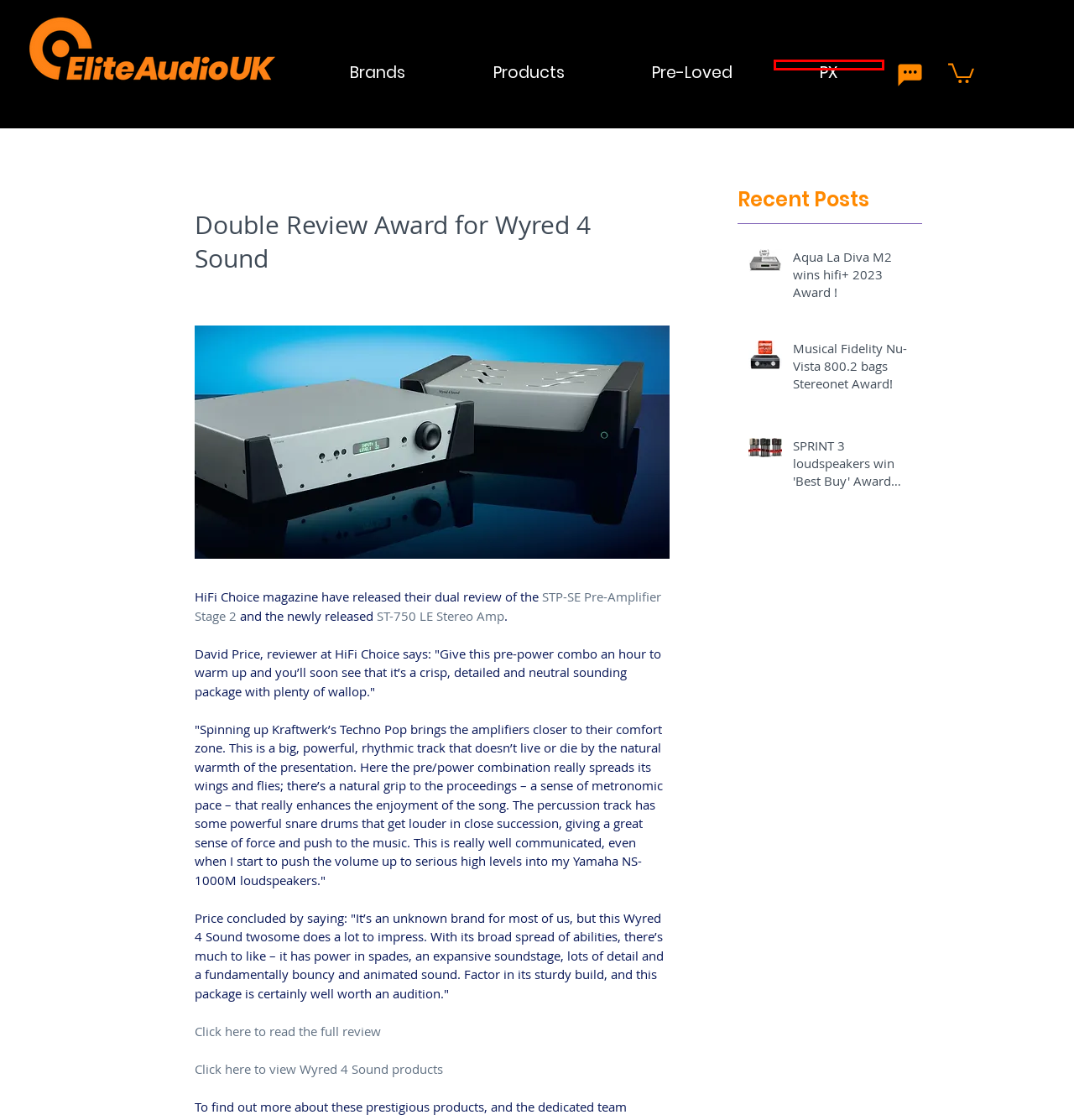Look at the screenshot of a webpage that includes a red bounding box around a UI element. Select the most appropriate webpage description that matches the page seen after clicking the highlighted element. Here are the candidates:
A. Elite Audio | Wyred 4 Sound
B. Musical Fidelity Nu-Vista 800.2 bags Stereonet Award!
C. Elite Audio | High End Audio | Part Exchange Request
D. Wyred4Sound STP-SE Pre-Amplifier w/Stage 2 | EliteAudioUK
E. Elite Audio | Products
F. SPRINT 3 loudspeakers win 'Best Buy' Award review from The-Ear.net
G. Elite Audio | Terms & Conditions
H. Aqua La Diva M2 wins hifi+ 2023 Award !

C